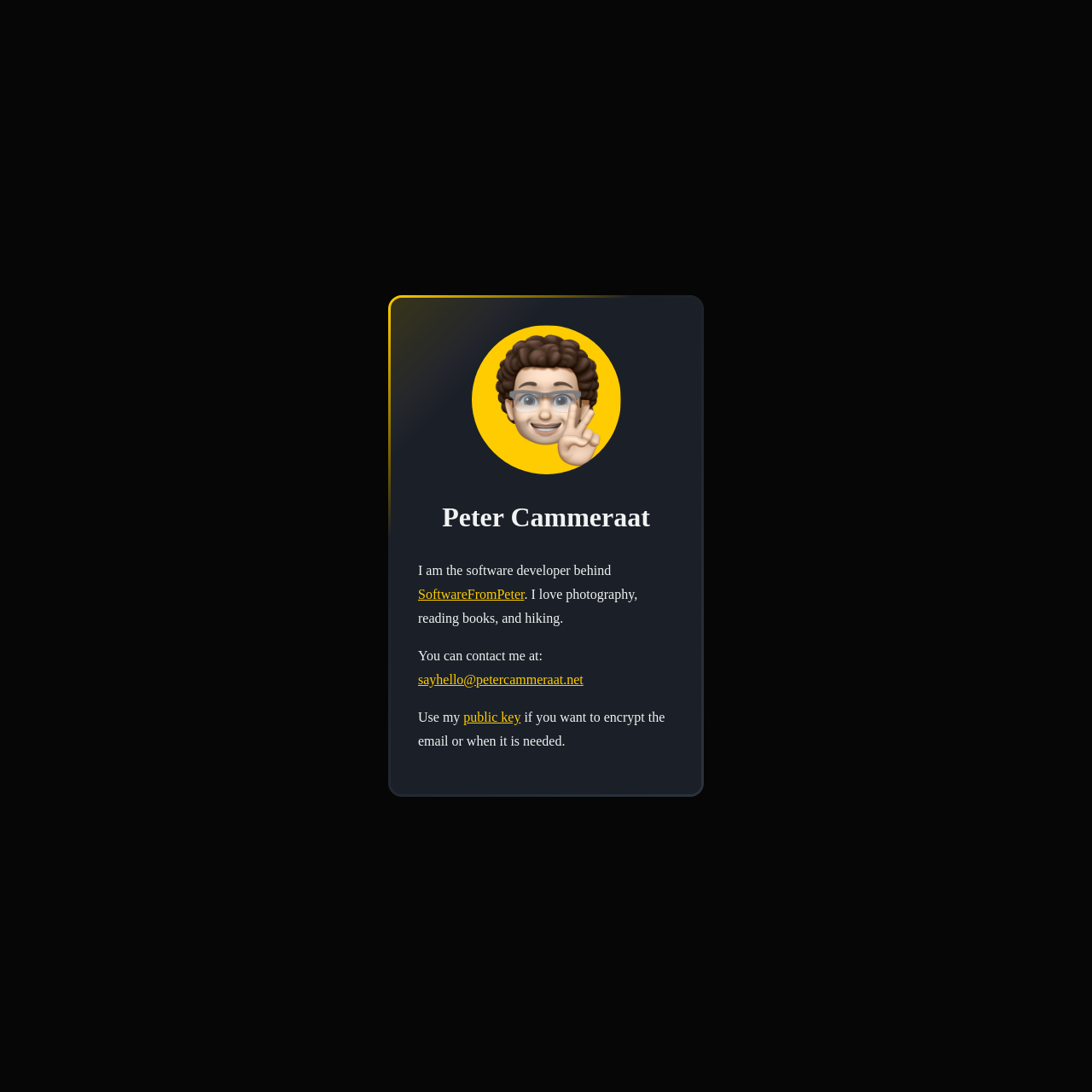Look at the image and give a detailed response to the following question: What are the hobbies of Peter Cammeraat?

The hobbies of Peter Cammeraat are mentioned in the static text element, which states 'I love photography, reading books, and hiking.' This suggests that Peter Cammeraat enjoys these activities in his free time.